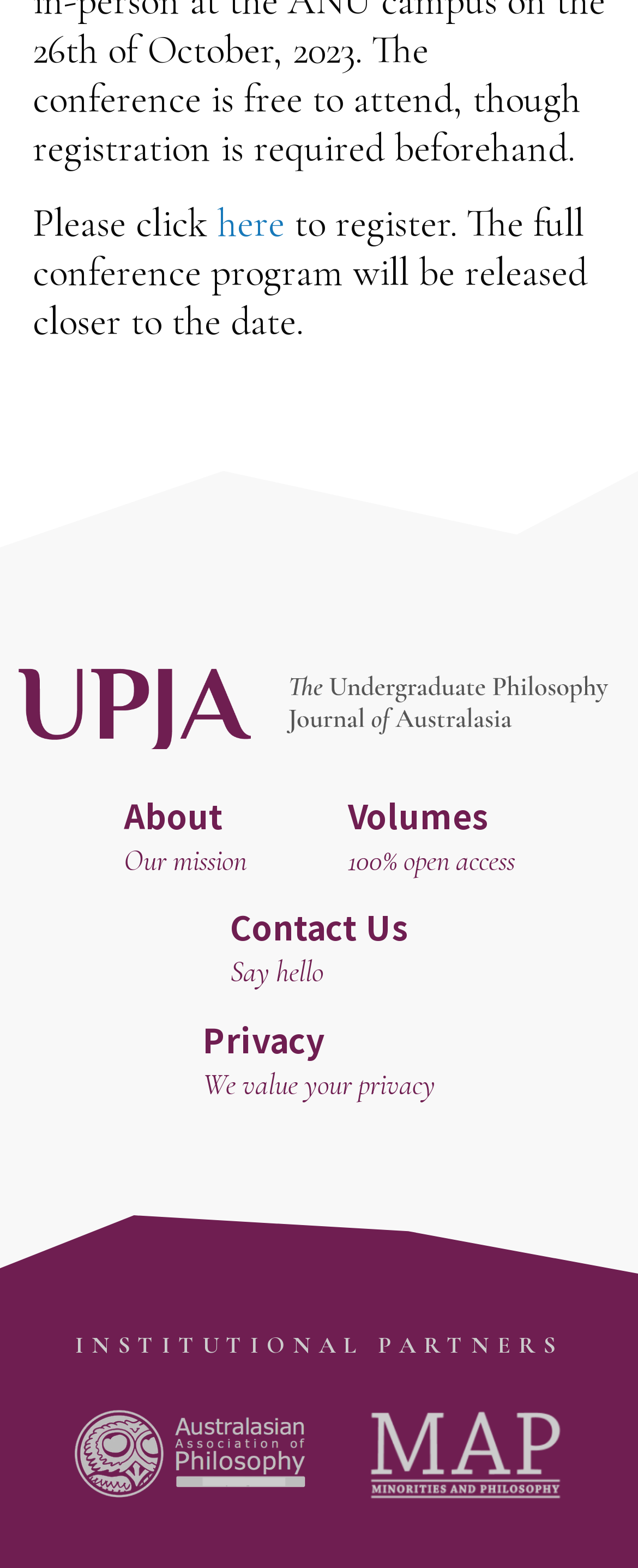Please determine the bounding box coordinates of the section I need to click to accomplish this instruction: "contact us".

[0.319, 0.57, 0.681, 0.641]